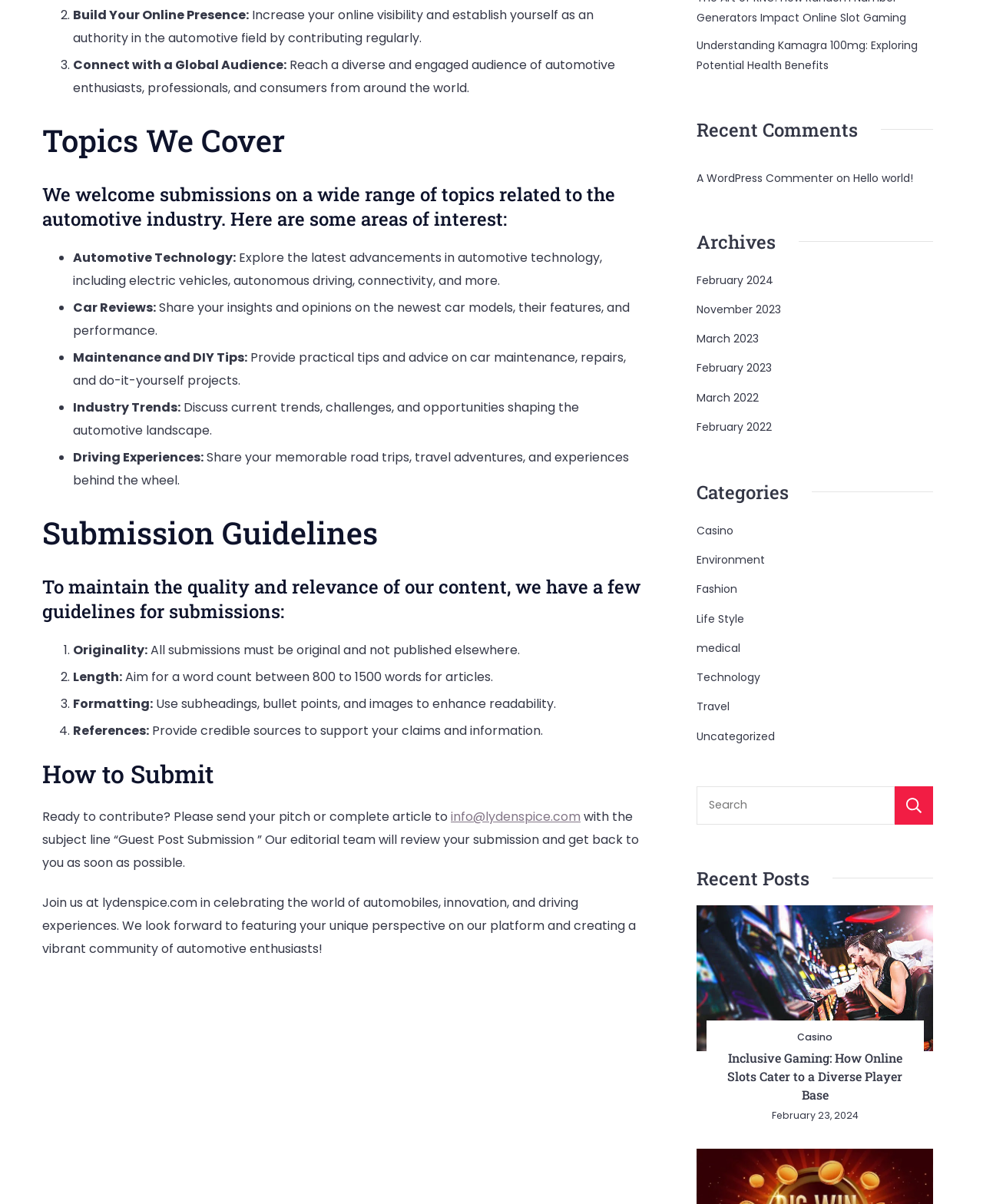Based on the element description February 23, 2024, identify the bounding box of the UI element in the given webpage screenshot. The coordinates should be in the format (top-left x, top-left y, bottom-right x, bottom-right y) and must be between 0 and 1.

[0.785, 0.921, 0.873, 0.932]